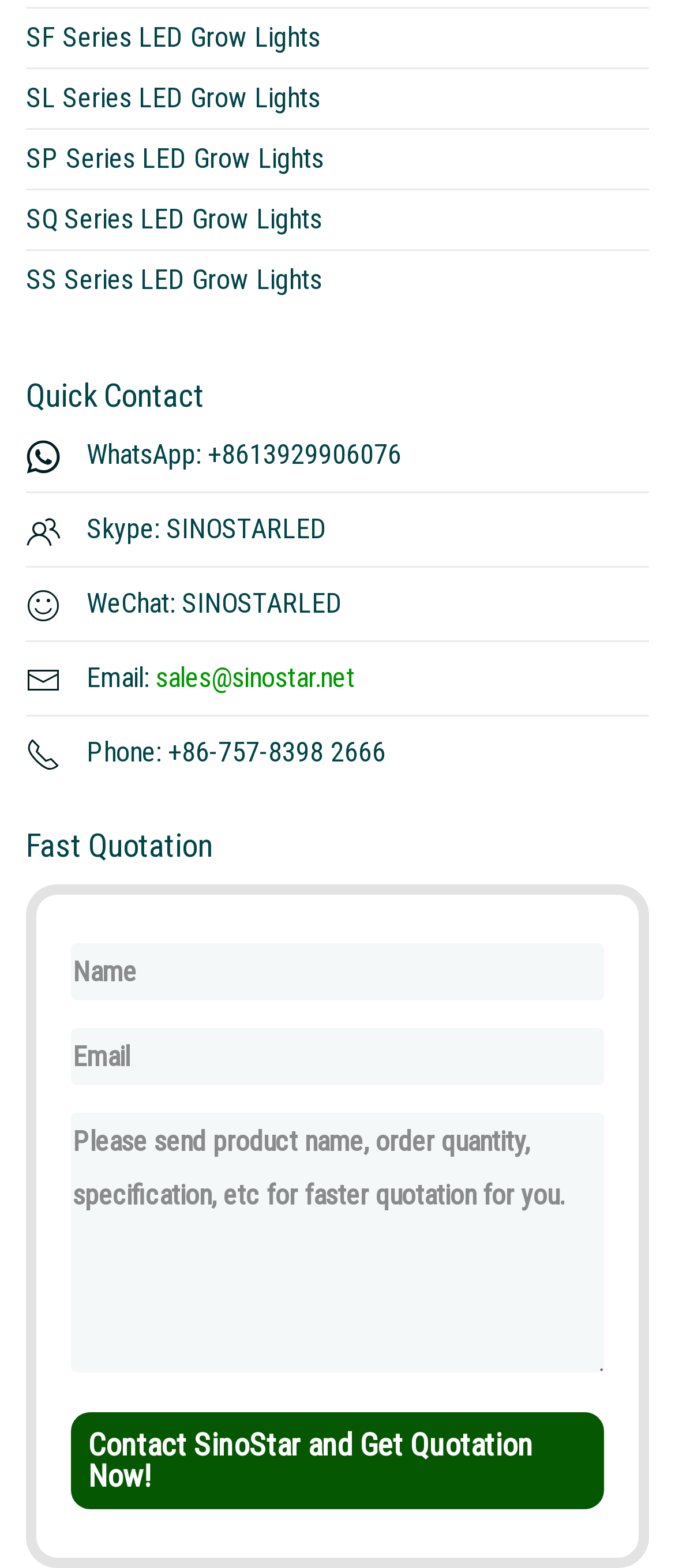Determine the bounding box coordinates for the area that needs to be clicked to fulfill this task: "Send an email to sales@sinostar.net". The coordinates must be given as four float numbers between 0 and 1, i.e., [left, top, right, bottom].

[0.231, 0.421, 0.526, 0.442]